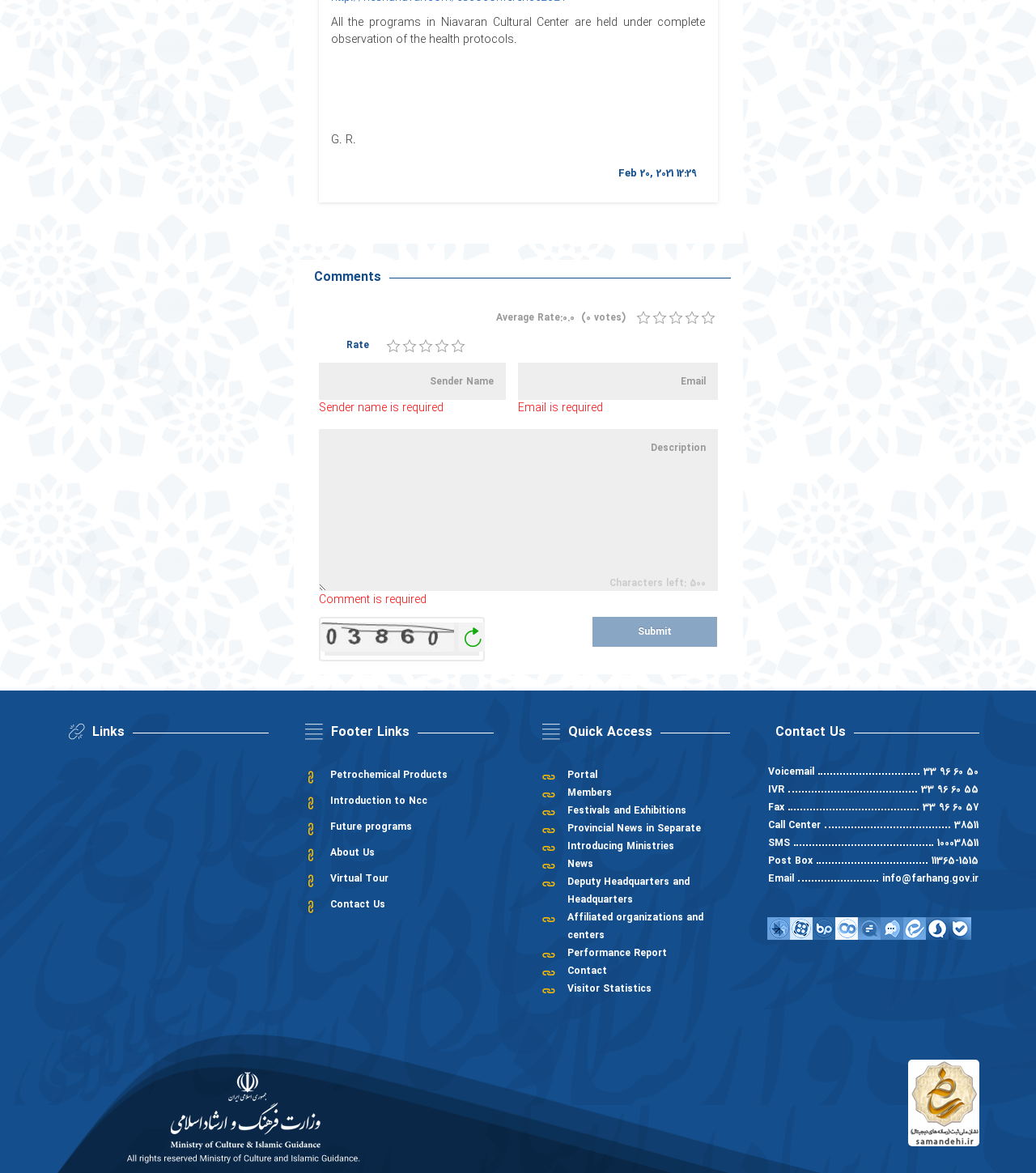Please provide a one-word or short phrase answer to the question:
How many rating options are available?

5